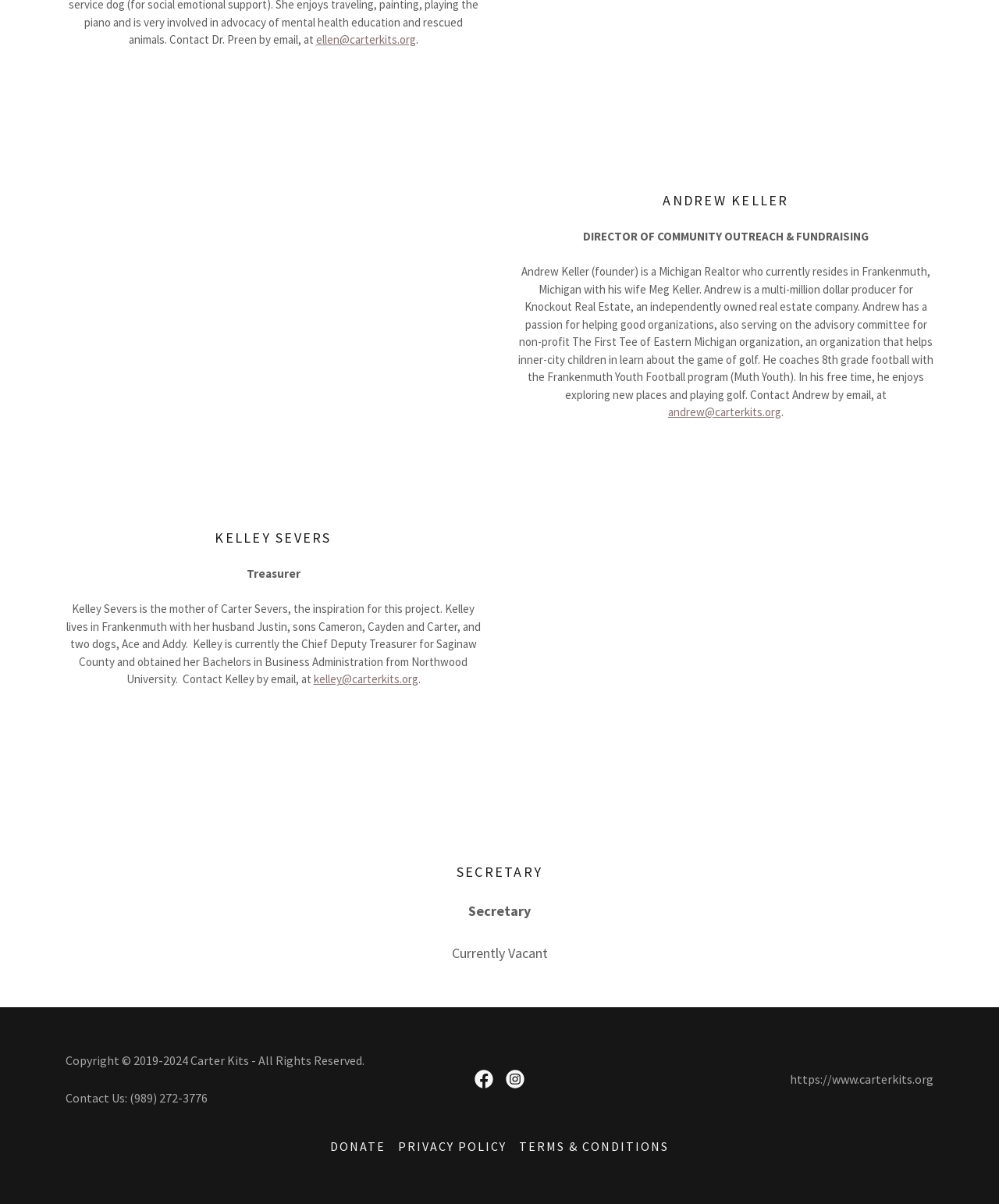What is Andrew Keller's profession?
From the image, respond with a single word or phrase.

Realtor